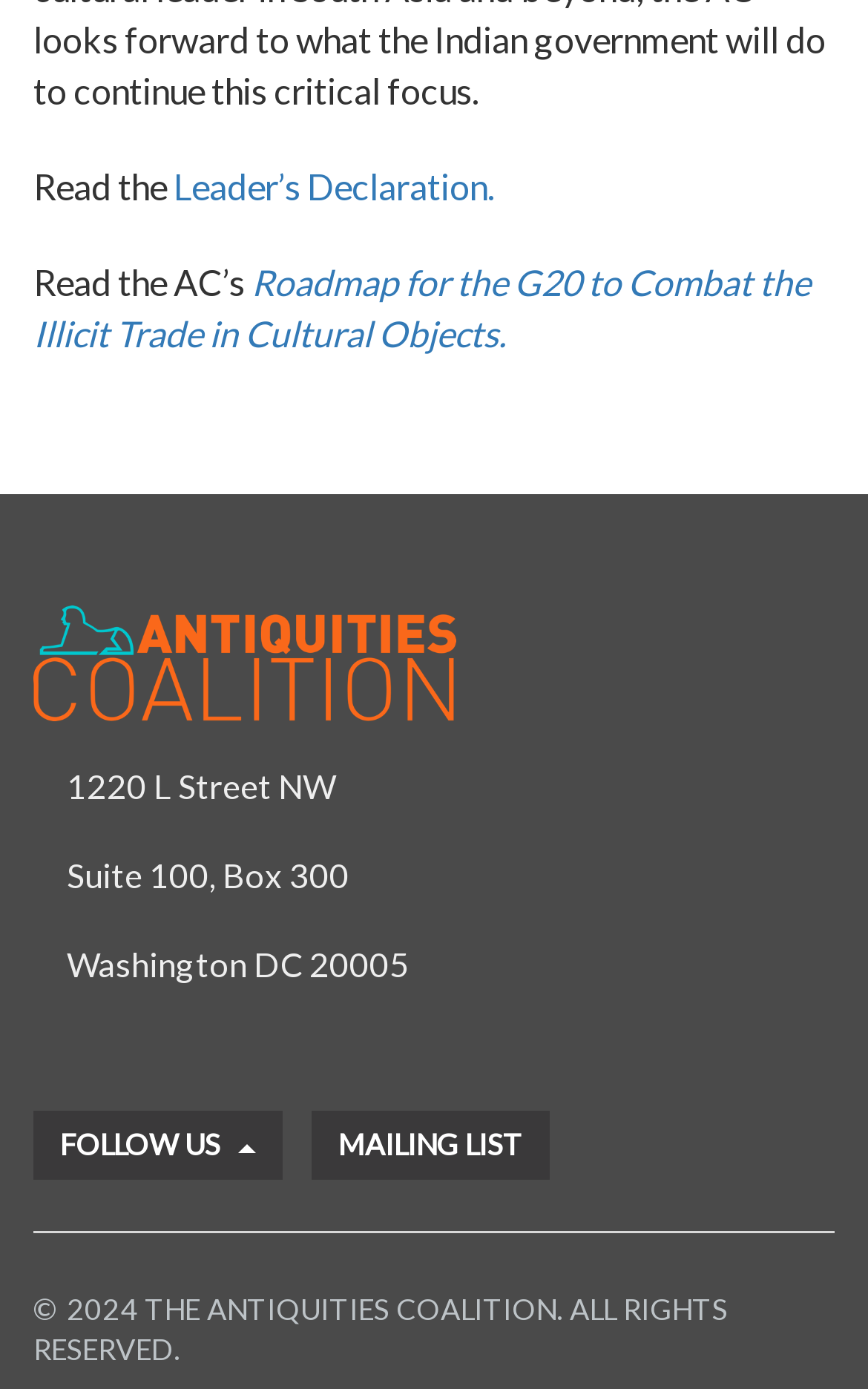Utilize the details in the image to thoroughly answer the following question: What is the copyright year of the Antiquities Coalition?

I found the copyright information at the bottom of the webpage. The static text element '© 2024 THE ANTIQUITIES COALITION. ALL RIGHTS RESERVED.' indicates that the copyright year is 2024.